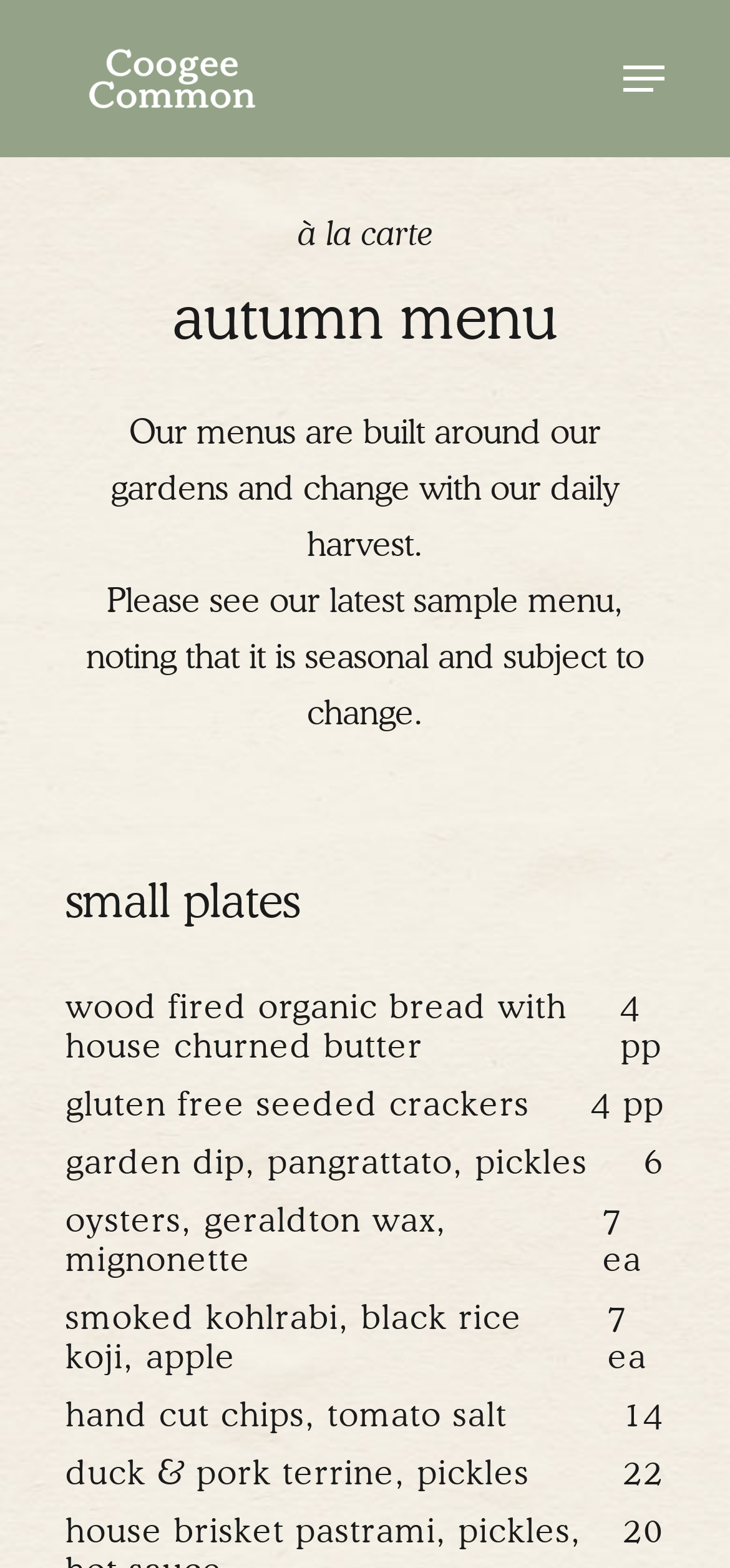From the screenshot, find the bounding box of the UI element matching this description: "Menu". Supply the bounding box coordinates in the form [left, top, right, bottom], each a float between 0 and 1.

[0.854, 0.038, 0.91, 0.062]